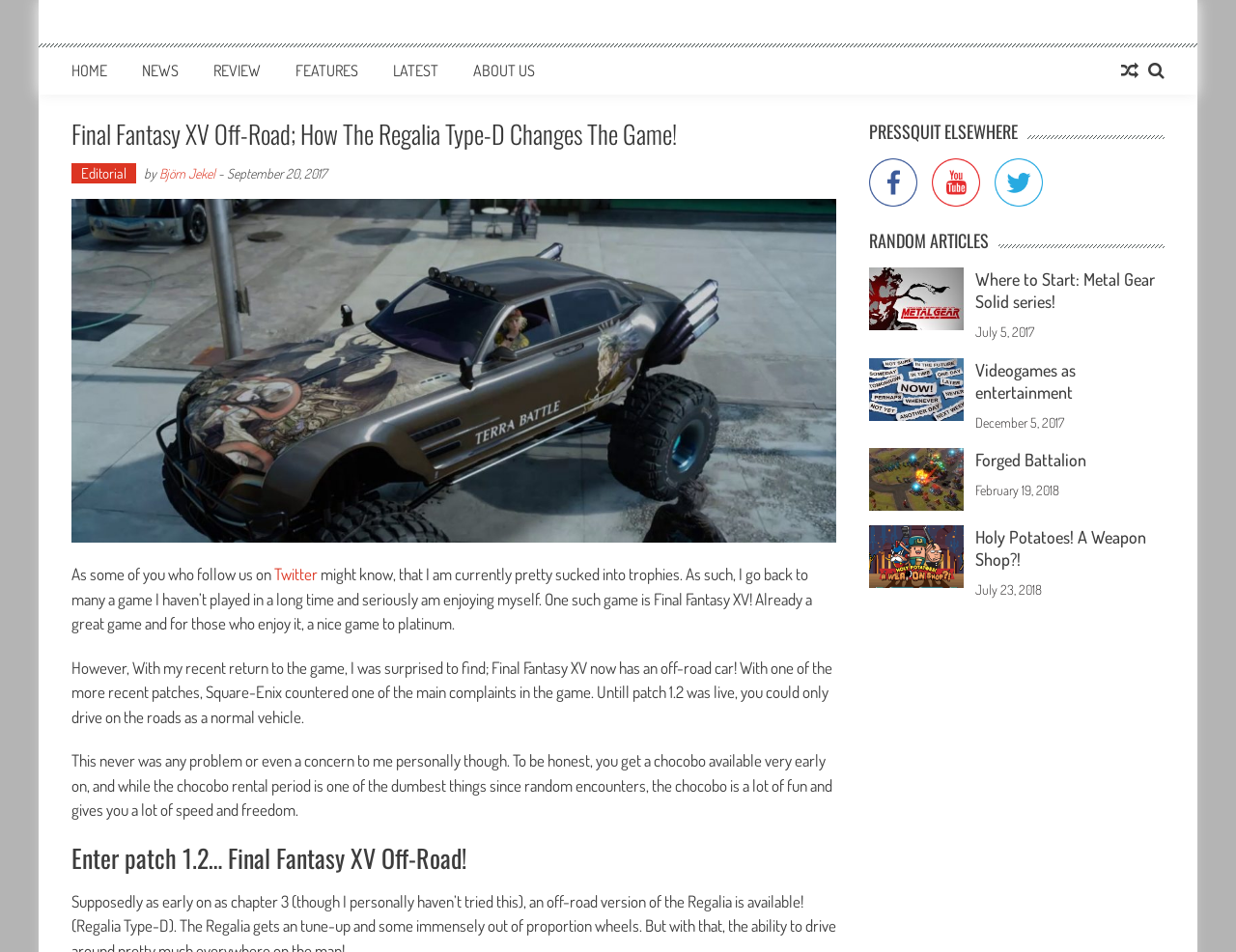Can you find the bounding box coordinates for the UI element given this description: "December 5, 2017December 18, 2017"? Provide the coordinates as four float numbers between 0 and 1: [left, top, right, bottom].

[0.789, 0.435, 0.861, 0.452]